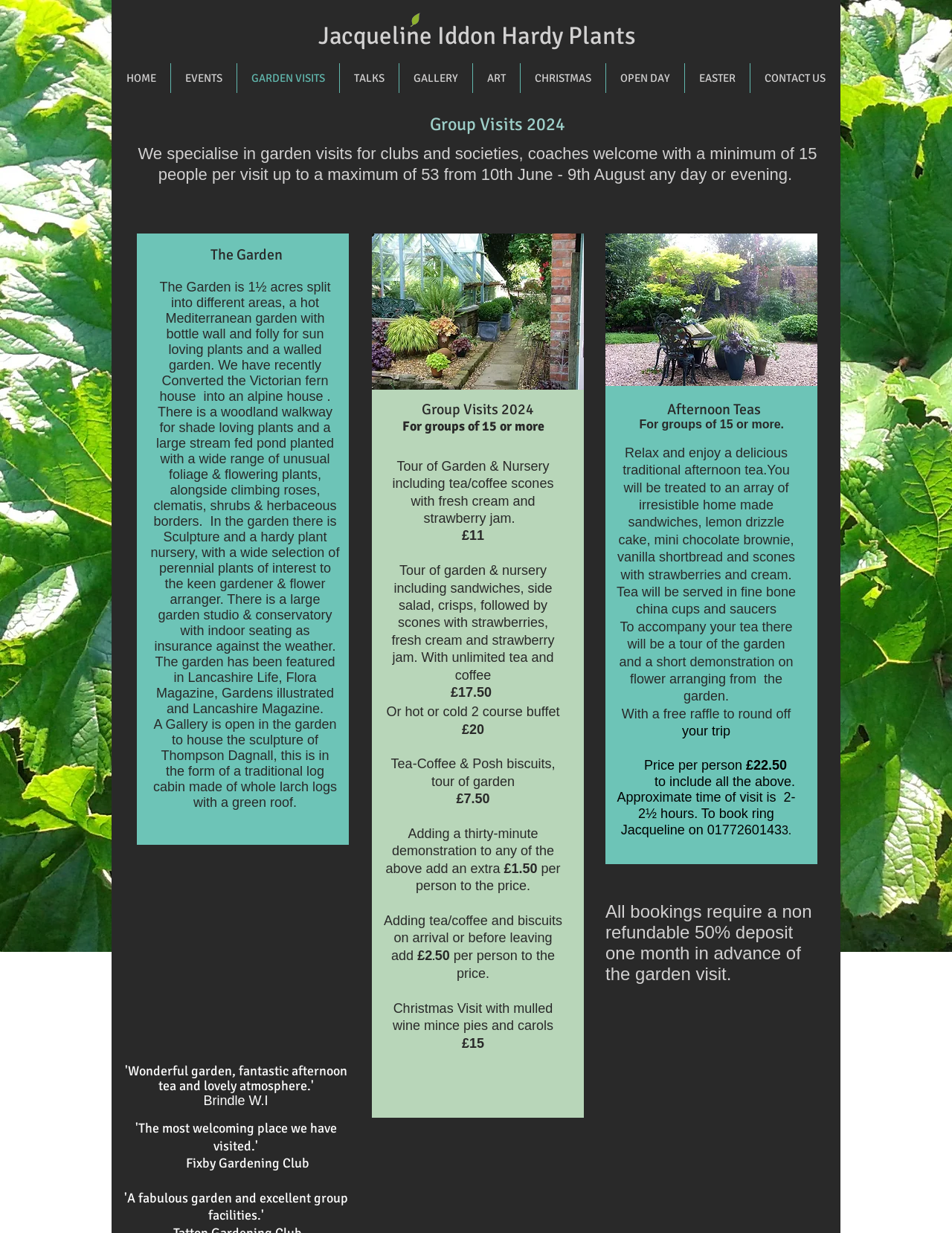Locate and extract the text of the main heading on the webpage.

Jacqueline Iddon Hardy Plants